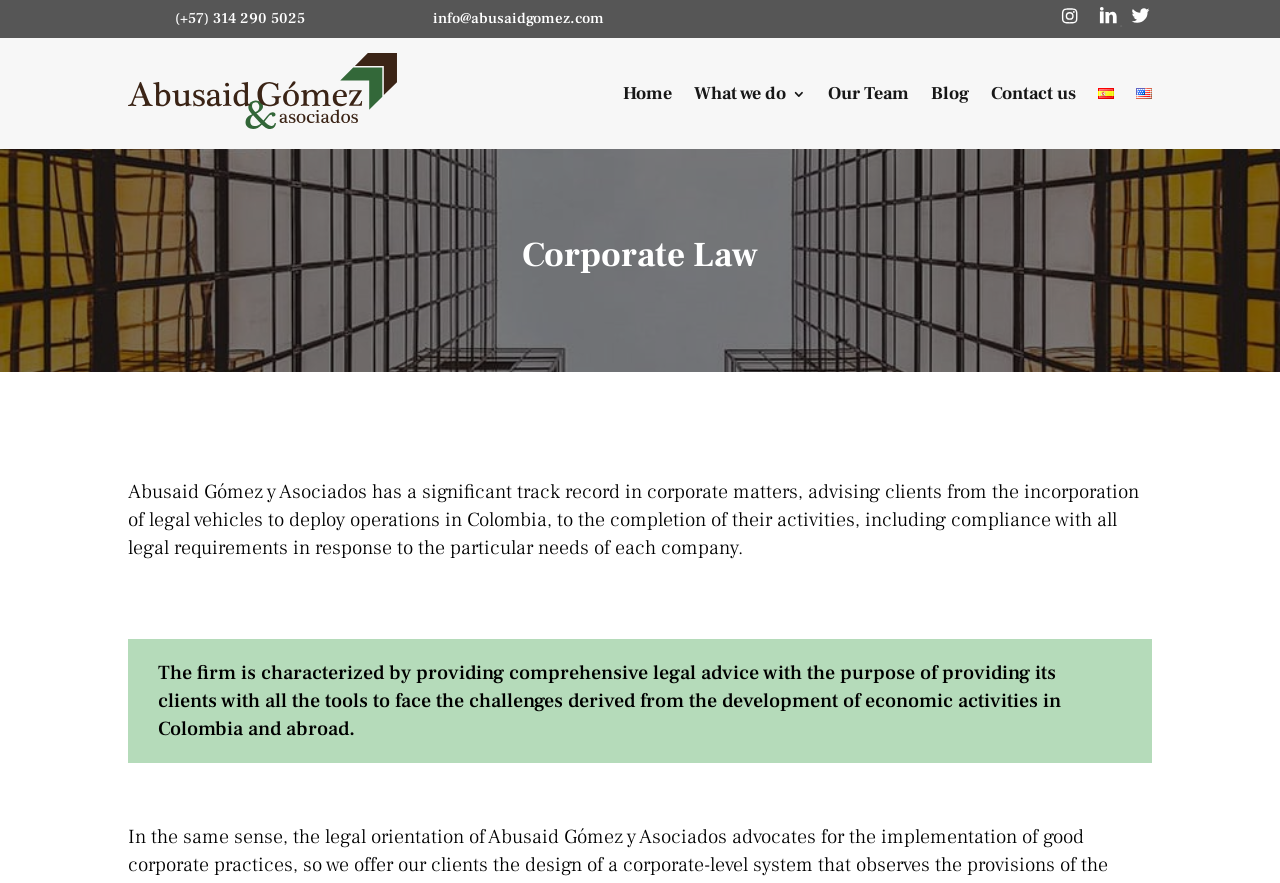Determine the bounding box coordinates of the element that should be clicked to execute the following command: "Click the phone number to call".

[0.137, 0.012, 0.3, 0.041]